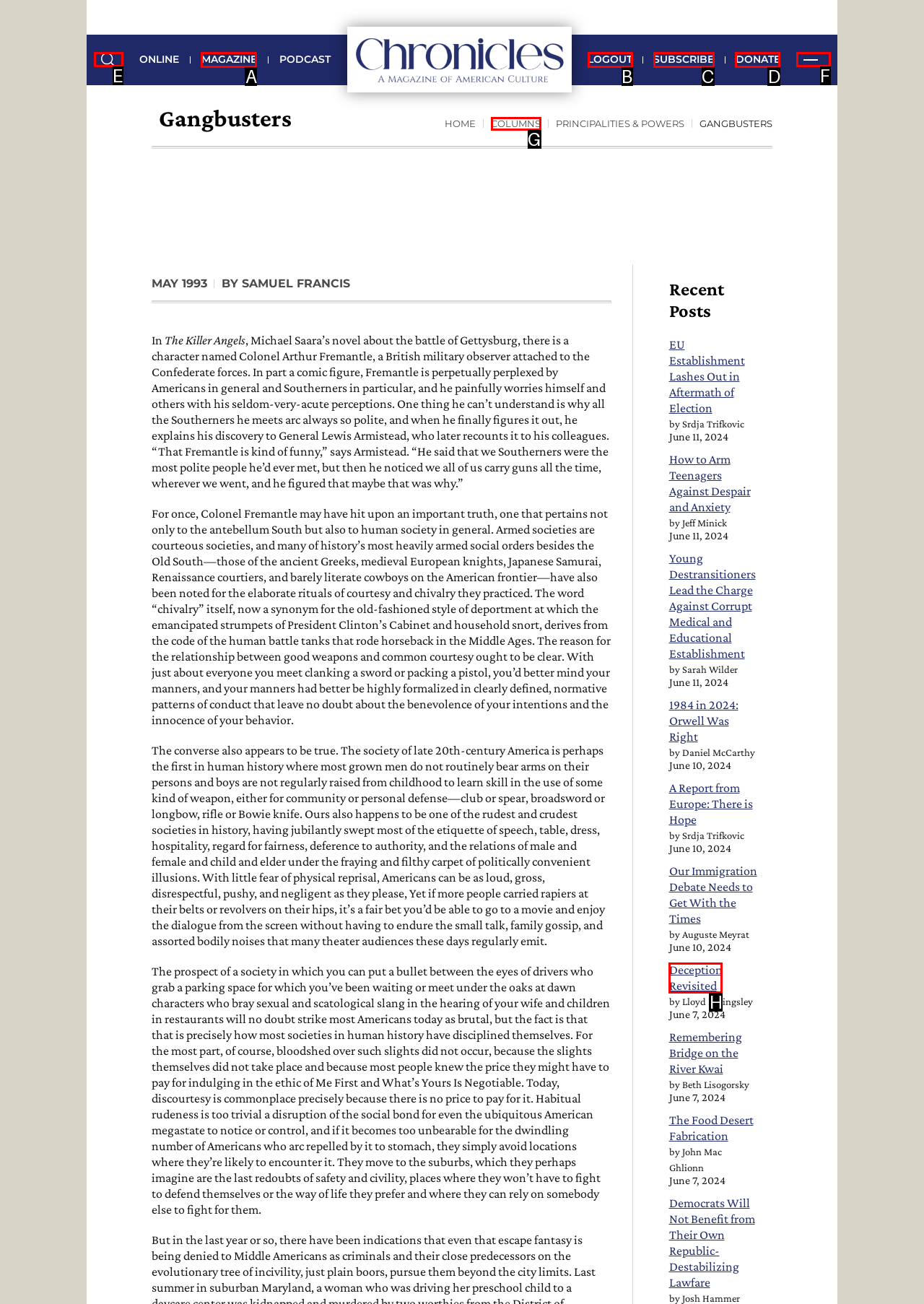Determine the HTML element that aligns with the description: Logout
Answer by stating the letter of the appropriate option from the available choices.

B